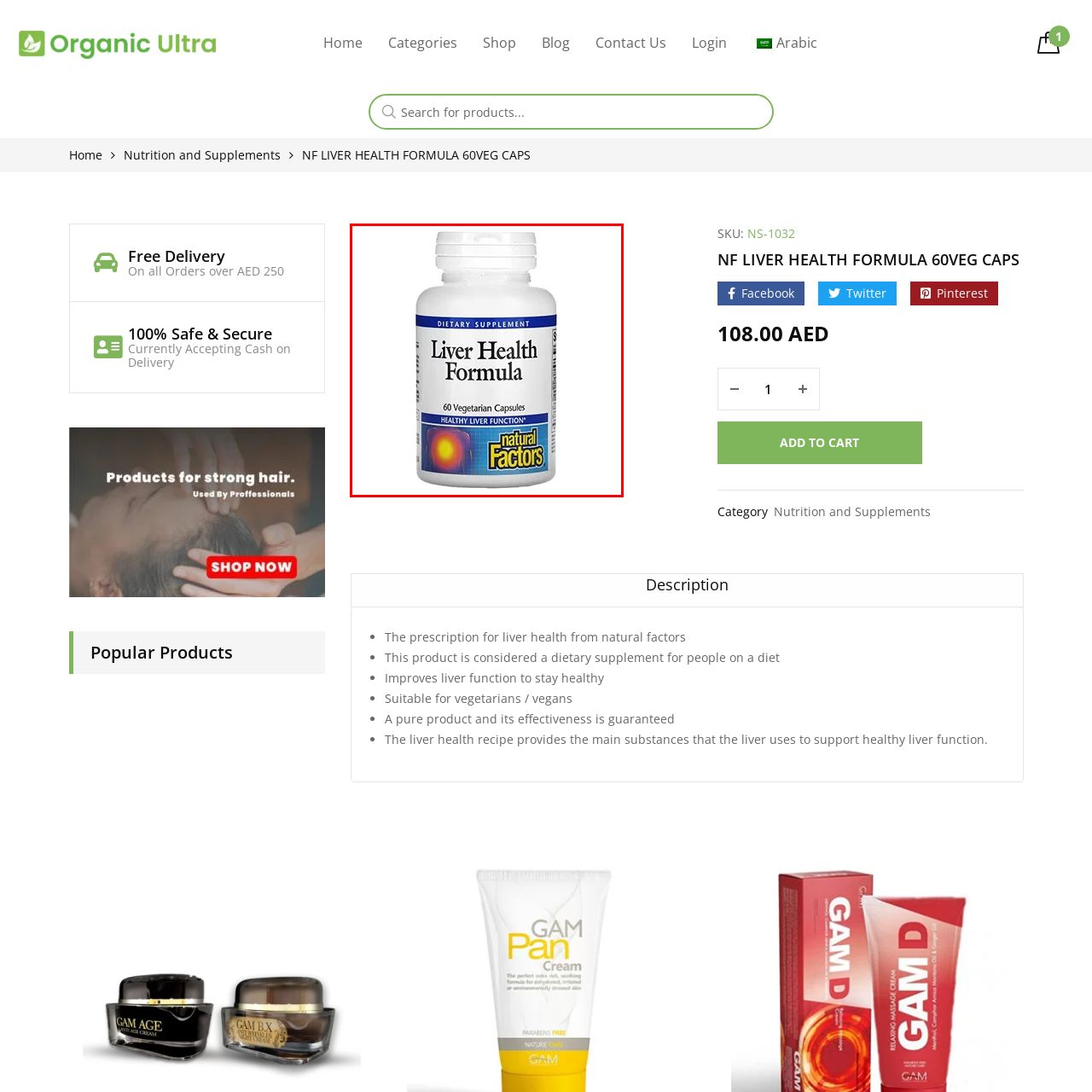Direct your attention to the zone enclosed by the orange box, What type of ingredients does the brand emphasize? 
Give your response in a single word or phrase.

Natural ingredients